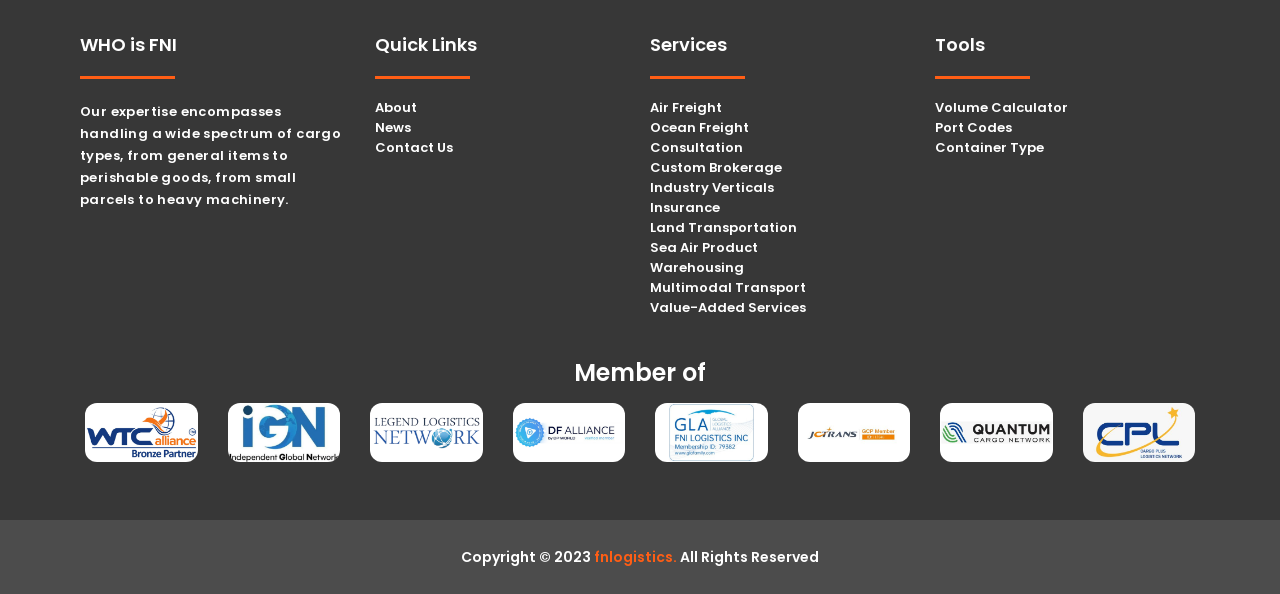Pinpoint the bounding box coordinates of the area that must be clicked to complete this instruction: "Click on Contact Us".

[0.293, 0.233, 0.354, 0.265]